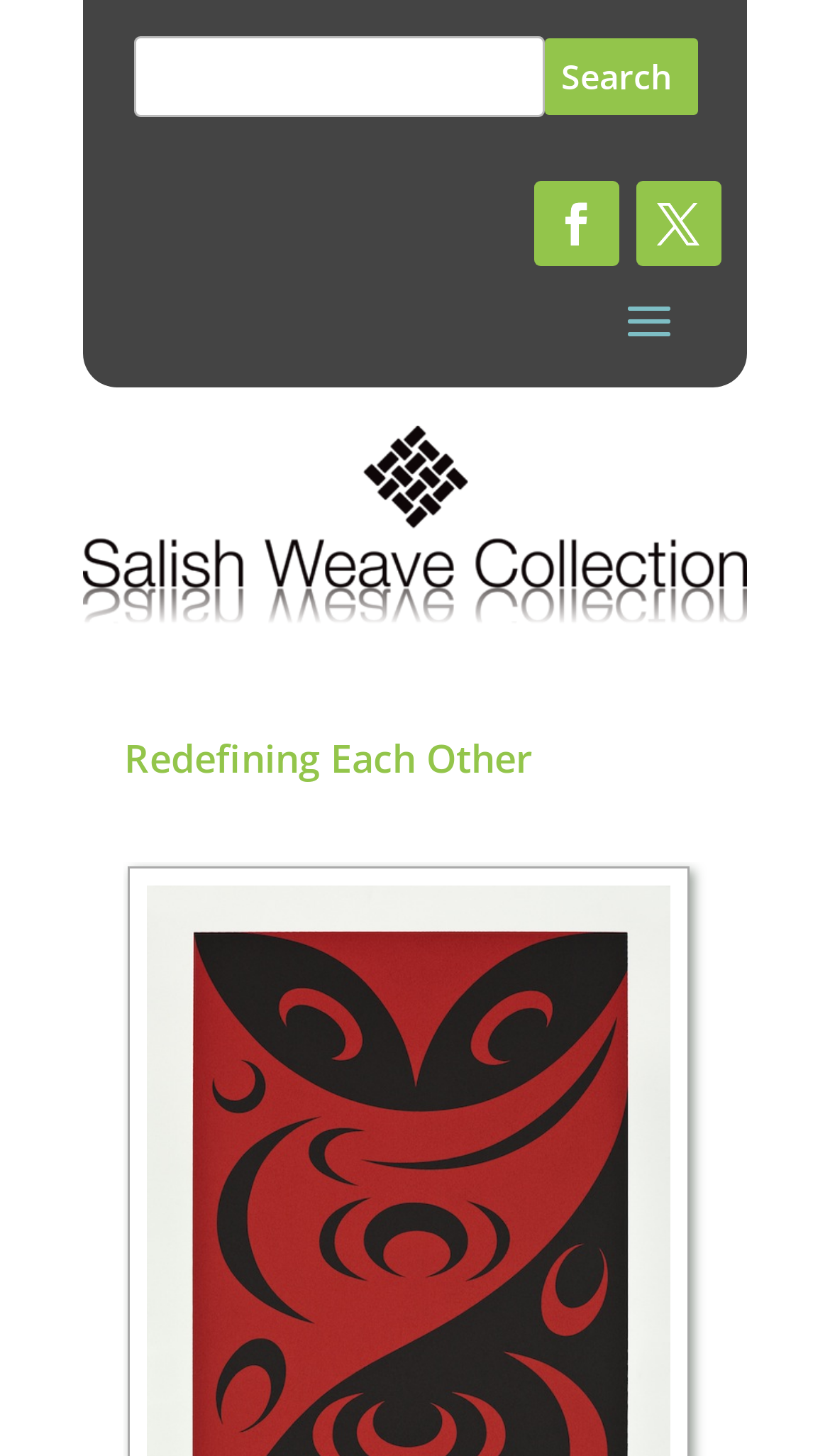What is the purpose of the textbox?
Give a one-word or short-phrase answer derived from the screenshot.

Search